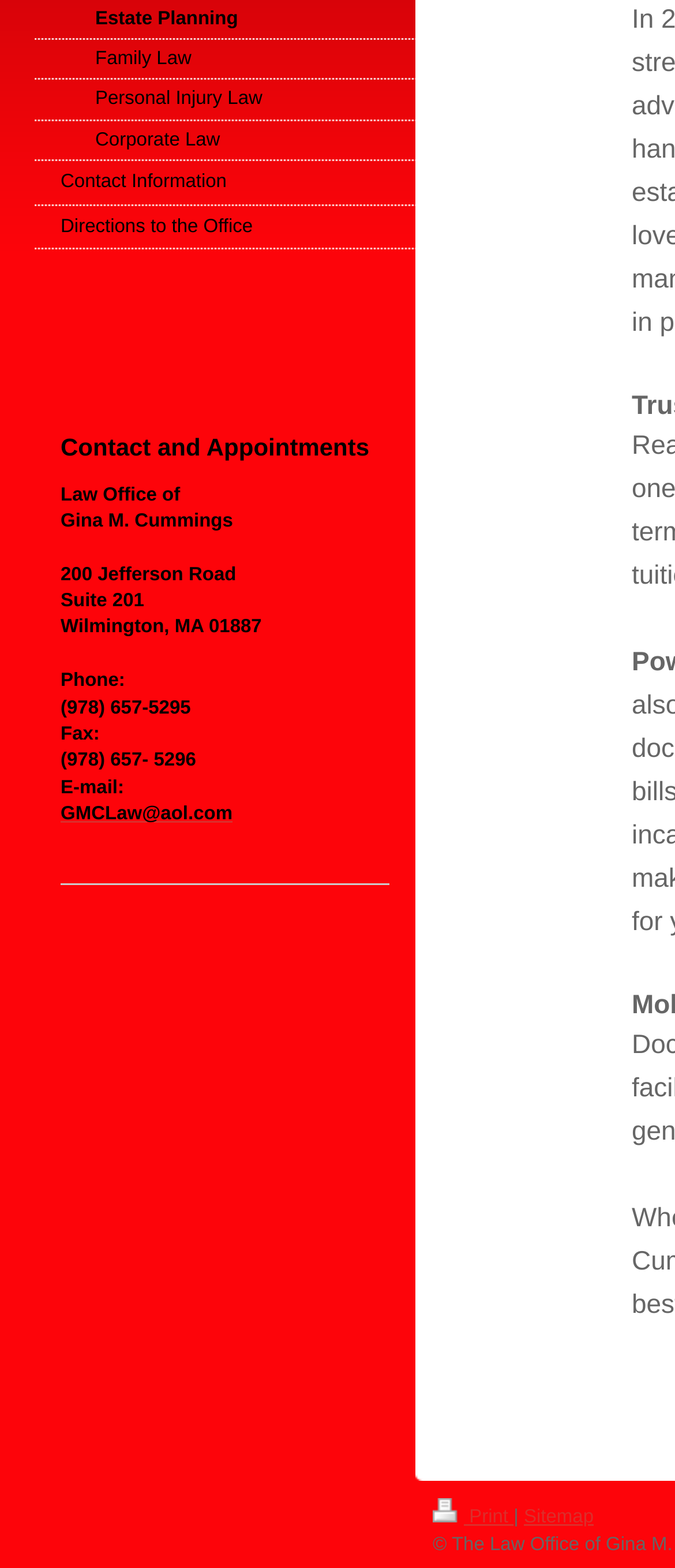Based on the description "Sitemap", find the bounding box of the specified UI element.

[0.776, 0.847, 0.88, 0.861]